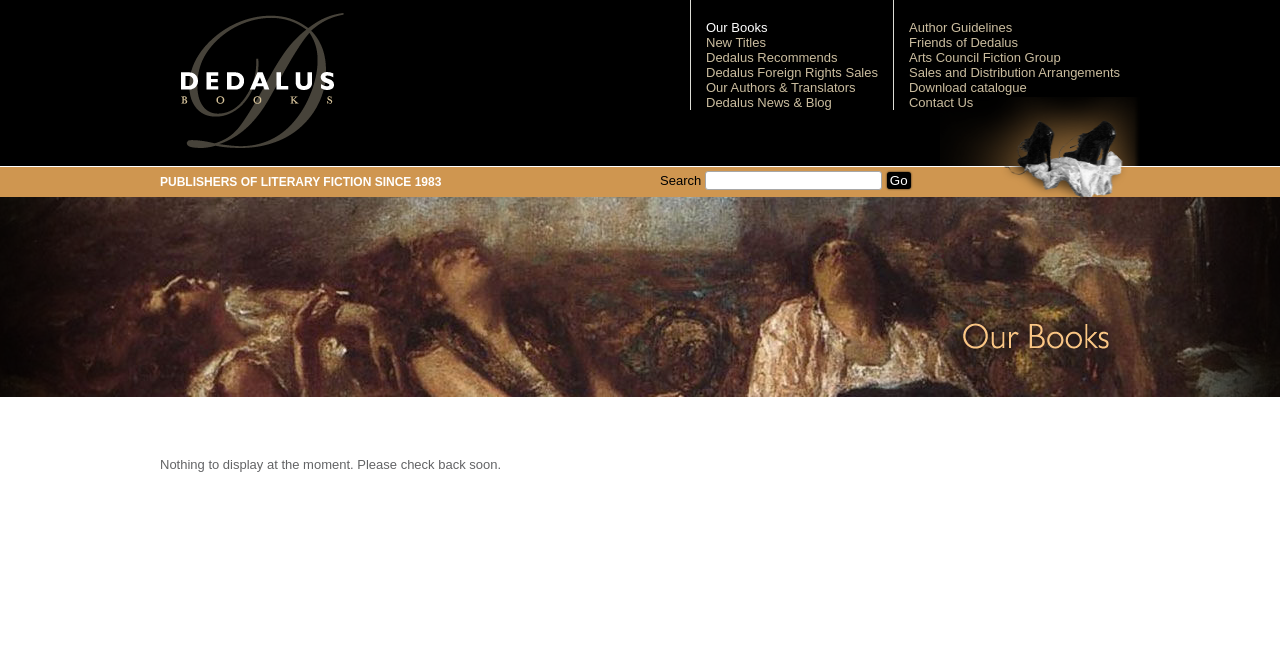What is the image above the 'Our Books' heading?
Provide a short answer using one word or a brief phrase based on the image.

Our Books